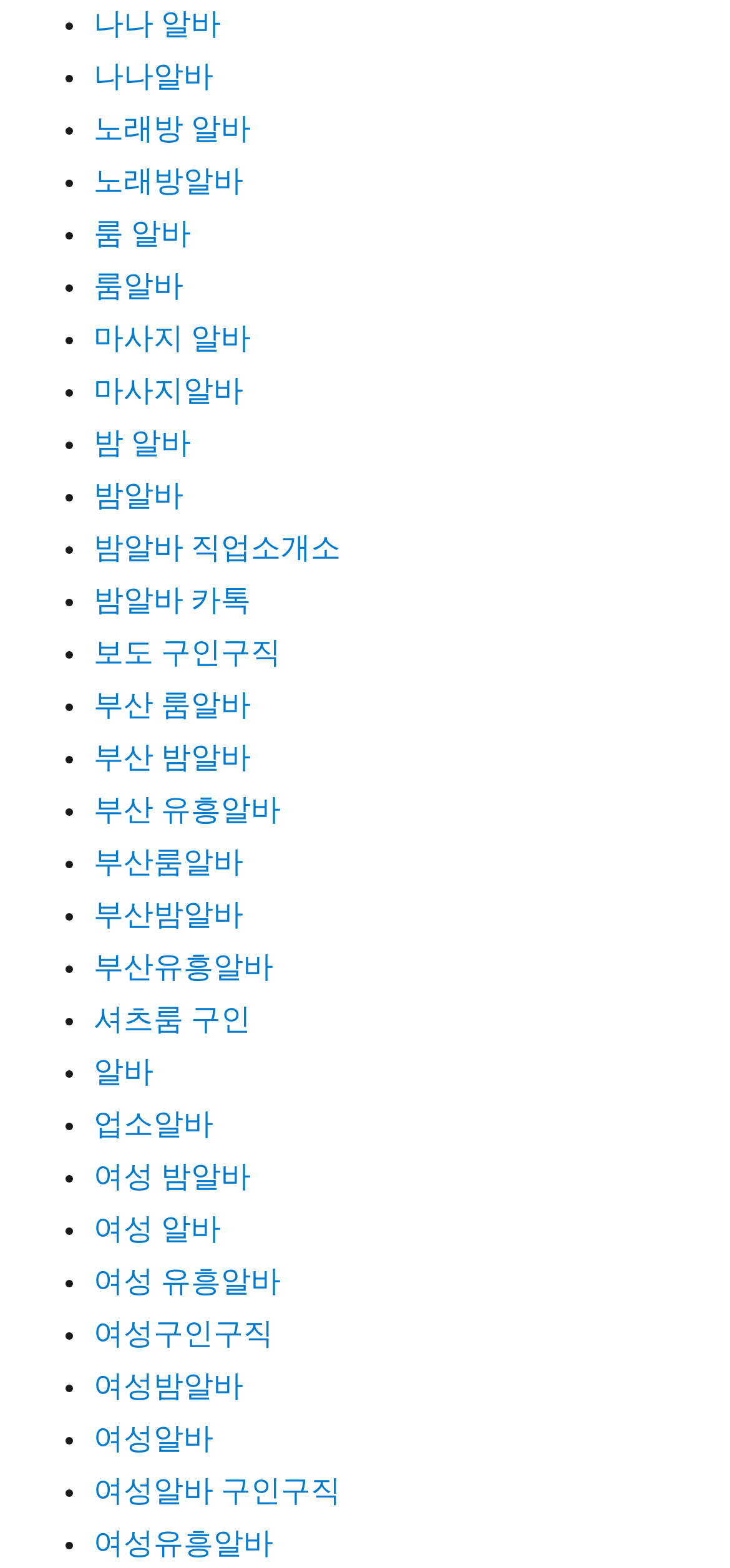Locate the bounding box coordinates of the segment that needs to be clicked to meet this instruction: "Explore 부산 룸알바 link".

[0.128, 0.44, 0.344, 0.46]